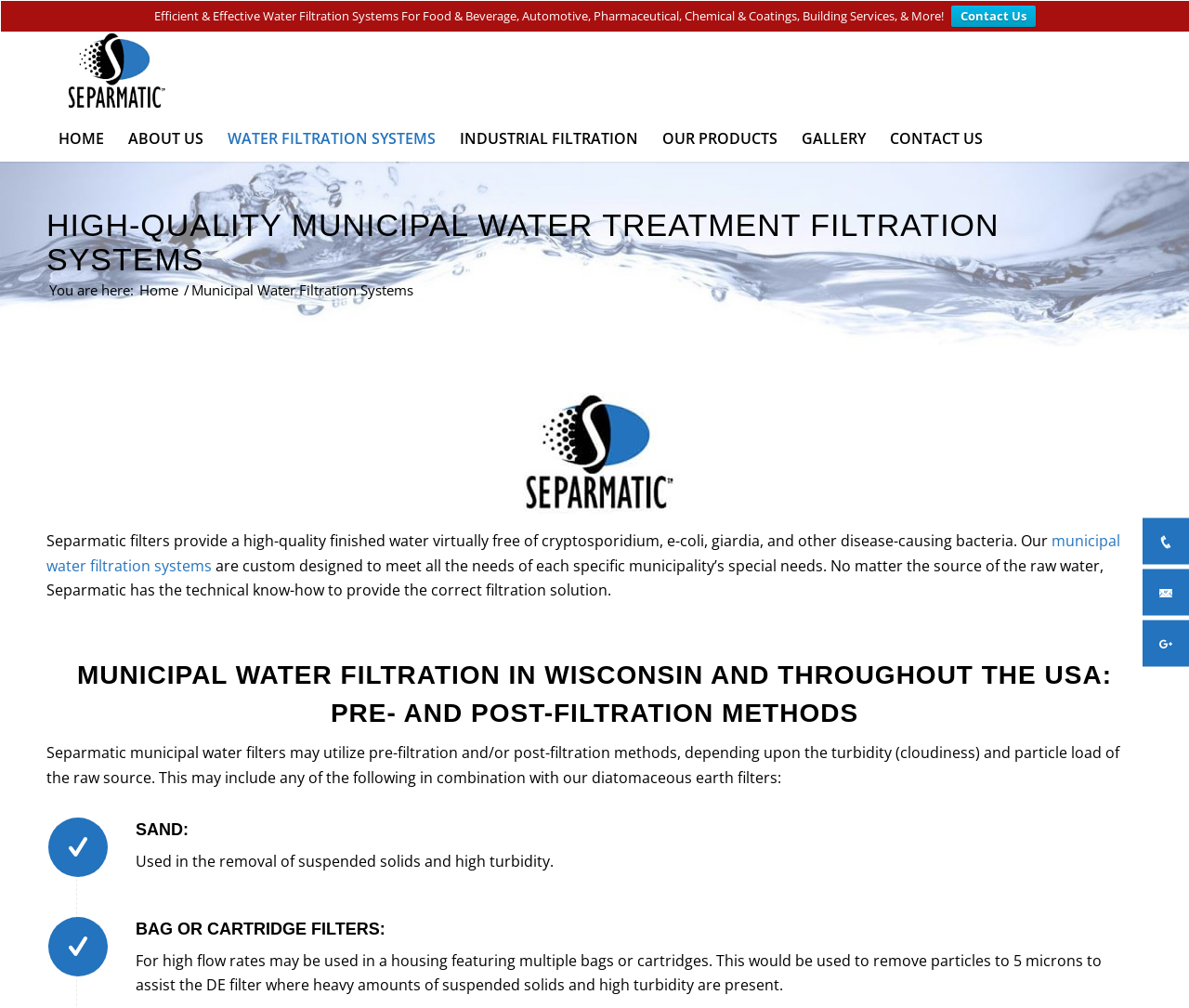Identify and provide the text of the main header on the webpage.

HIGH-QUALITY MUNICIPAL WATER TREATMENT FILTRATION SYSTEMS